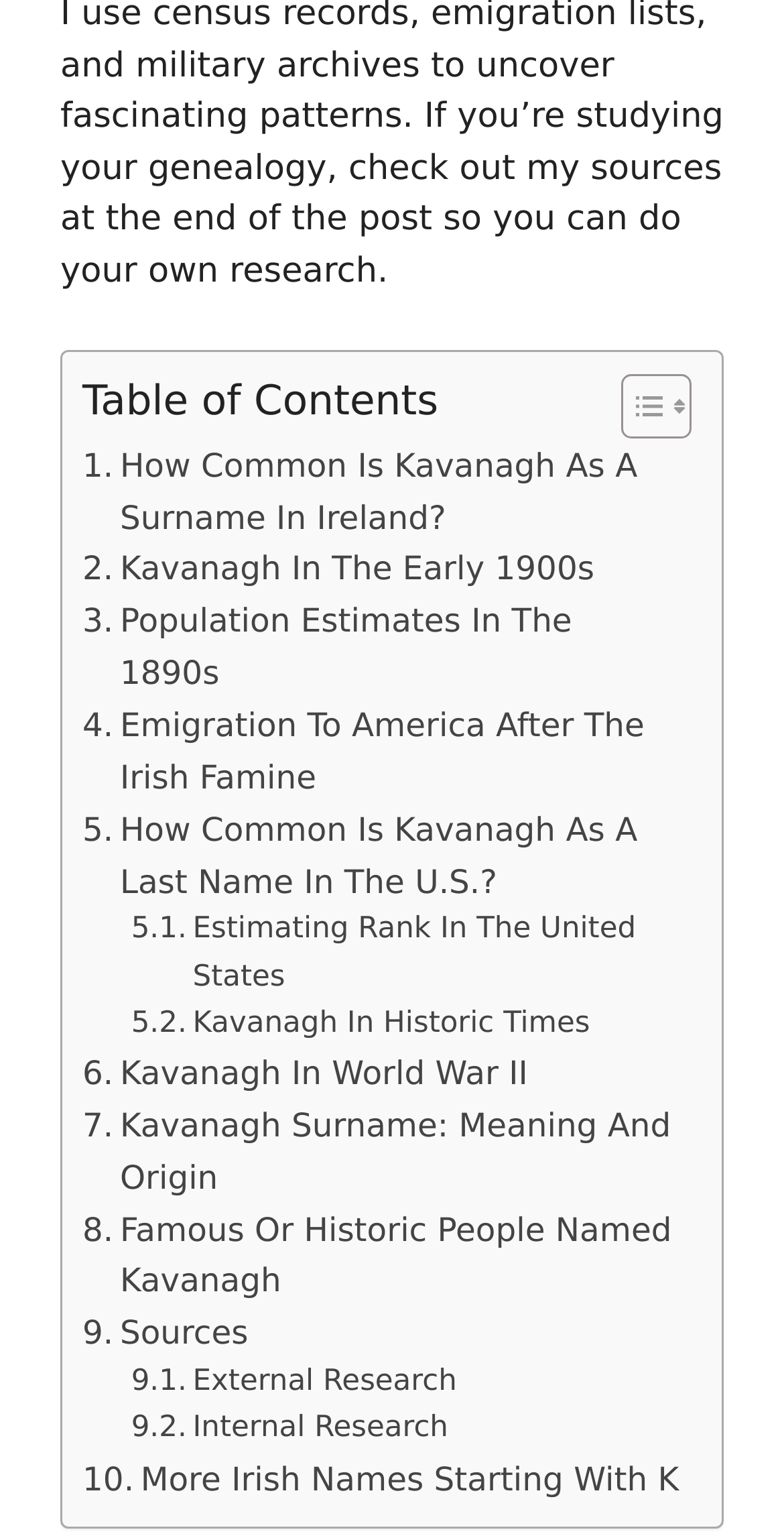Please specify the coordinates of the bounding box for the element that should be clicked to carry out this instruction: "Toggle Table of Content". The coordinates must be four float numbers between 0 and 1, formatted as [left, top, right, bottom].

[0.754, 0.242, 0.869, 0.286]